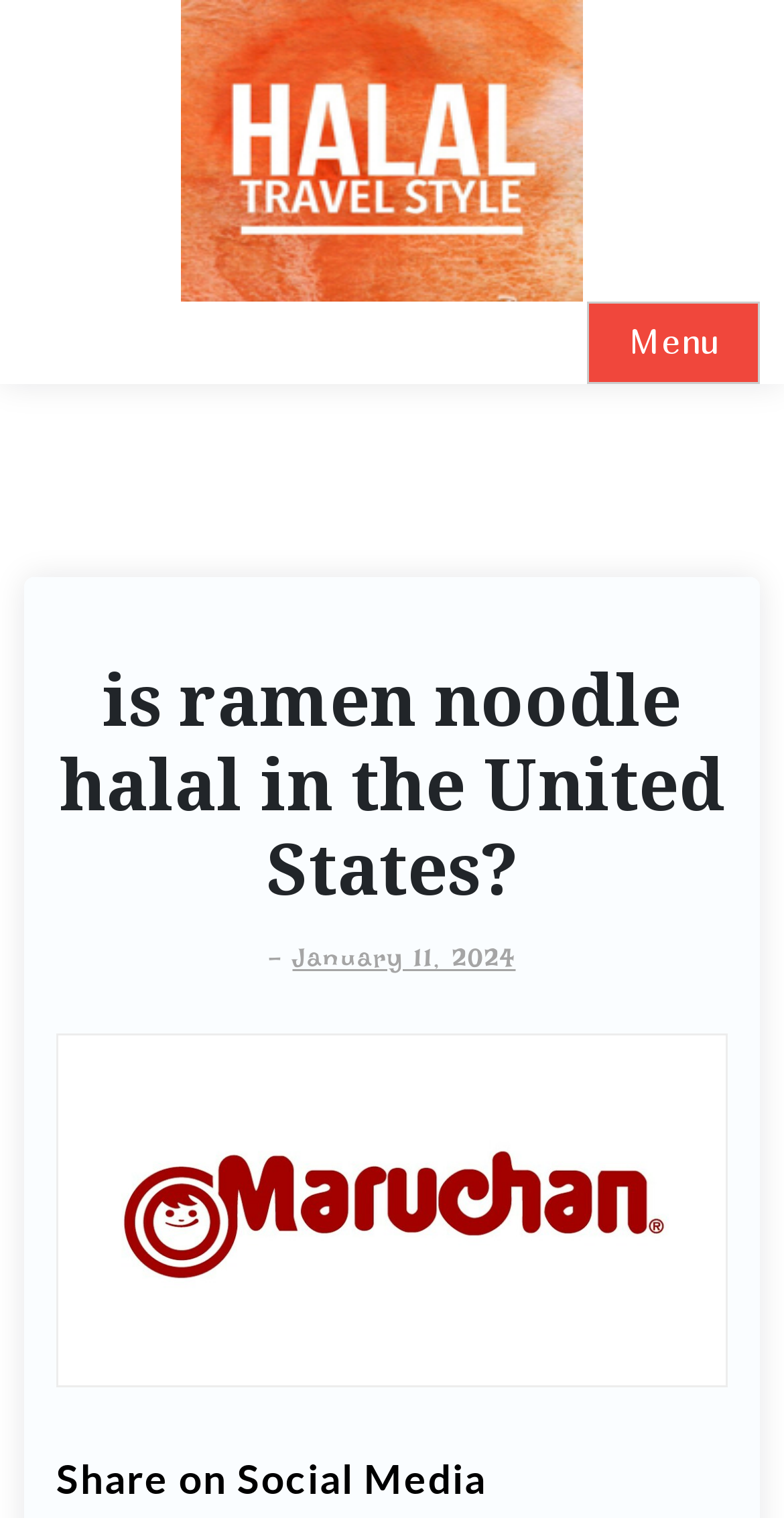What is the topic of the article?
Answer the question with just one word or phrase using the image.

Ramen noodle halal in the US